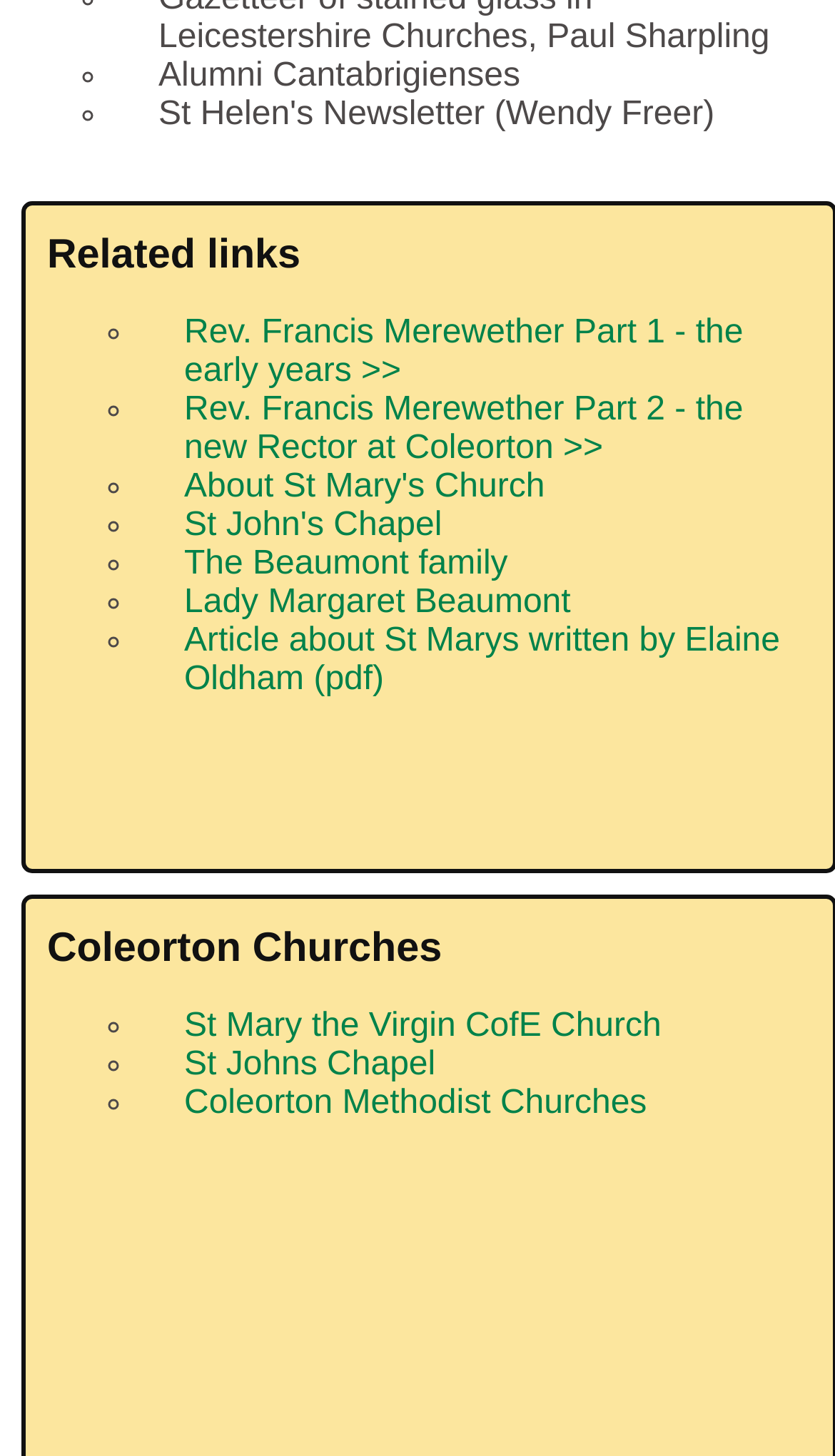Extract the bounding box coordinates for the HTML element that matches this description: "St Johns Chapel". The coordinates should be four float numbers between 0 and 1, i.e., [left, top, right, bottom].

[0.221, 0.719, 0.522, 0.744]